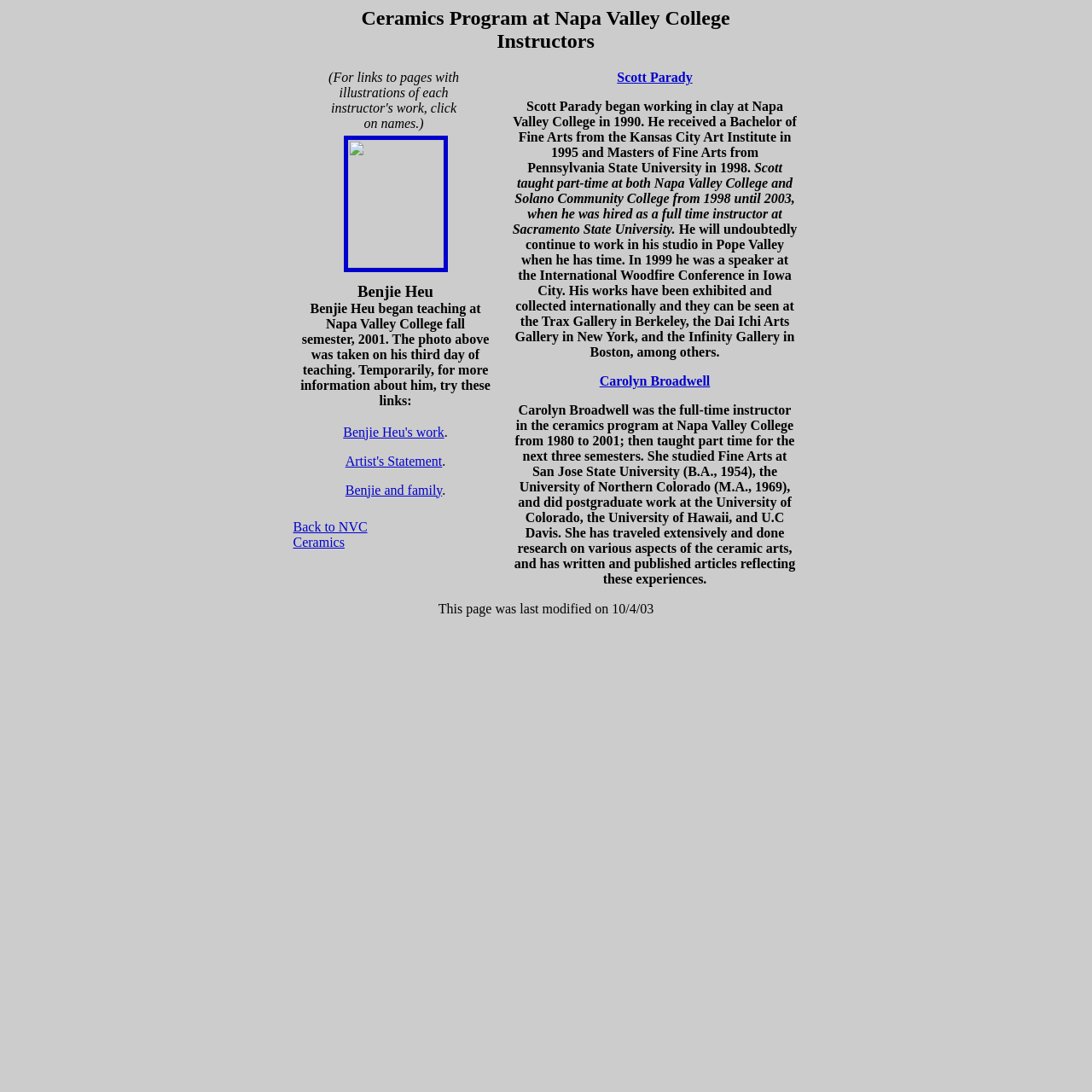Please examine the image and answer the question with a detailed explanation:
What is the name of the link that leads to Benjie Heu's work?

The answer can be found in the fourth table row, where it is written 'Temporarily, for more information about him, try these links: Benjie Heu's work.'